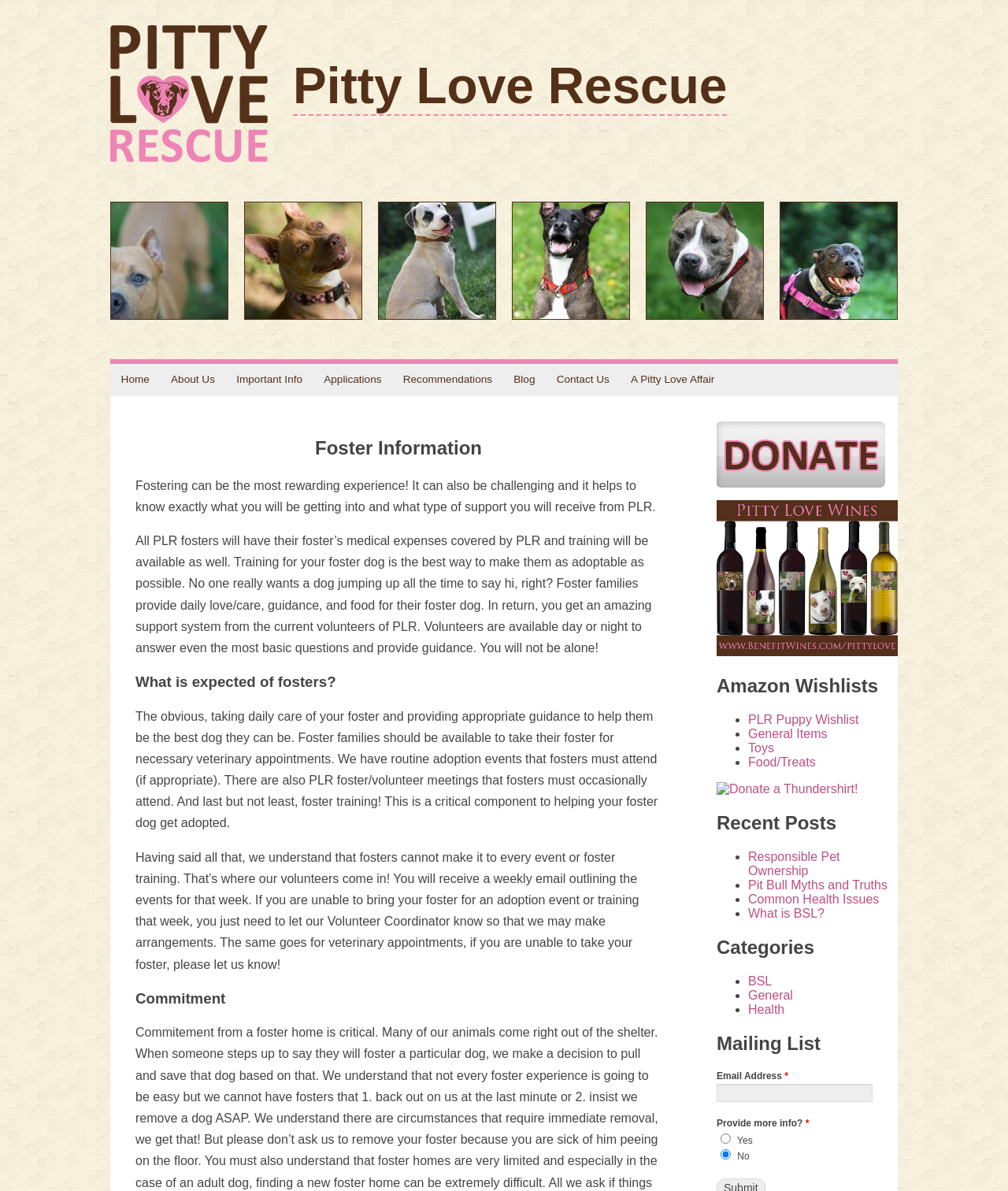What is the name of the rescue organization?
Using the image as a reference, answer the question in detail.

The name of the rescue organization can be found in the heading element 'Pitty Love Rescue' which is a child element of the root element.